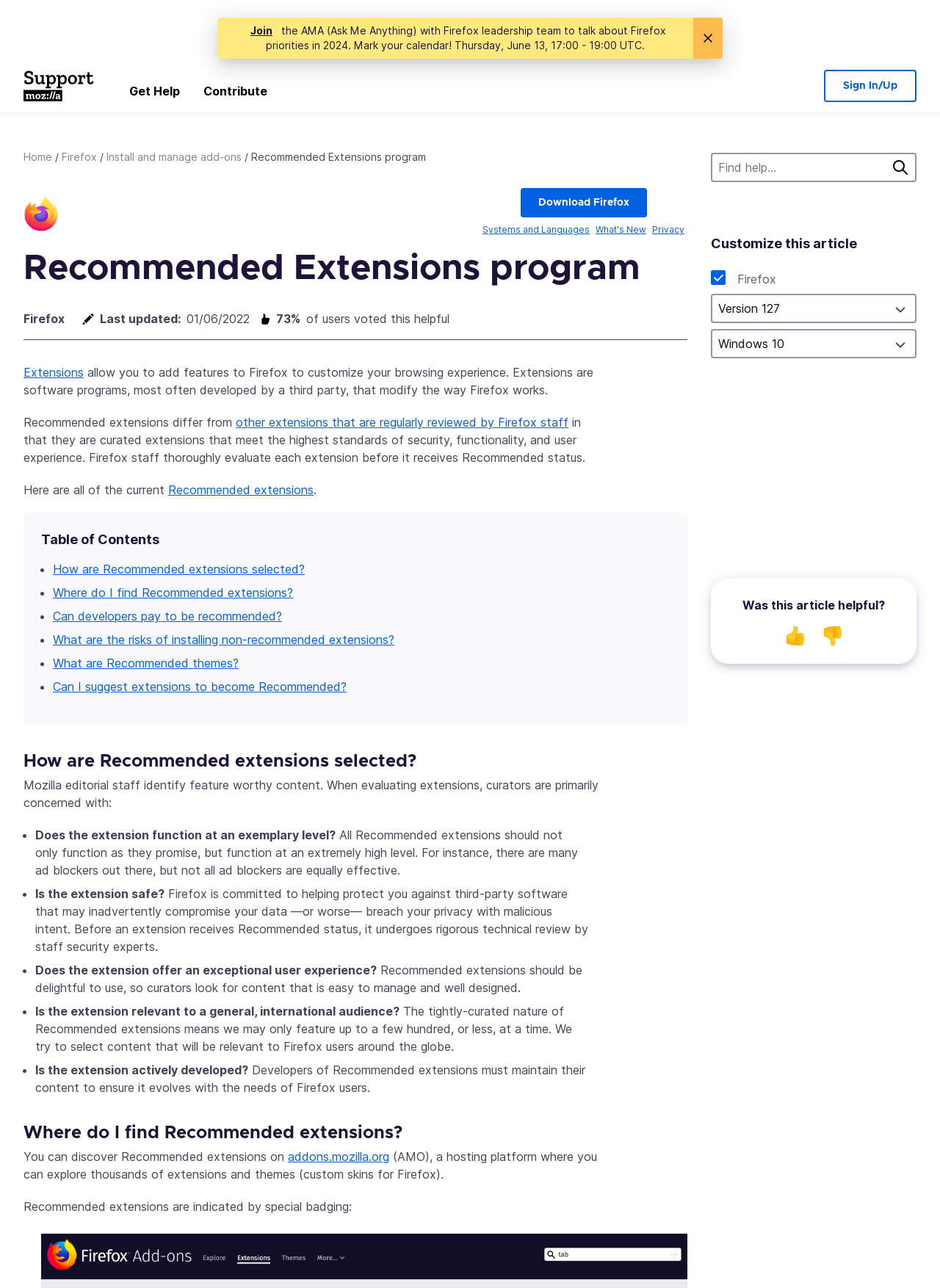Please locate the bounding box coordinates for the element that should be clicked to achieve the following instruction: "Read the article about selecting the right handgun or pistol die set for your needs". Ensure the coordinates are given as four float numbers between 0 and 1, i.e., [left, top, right, bottom].

None